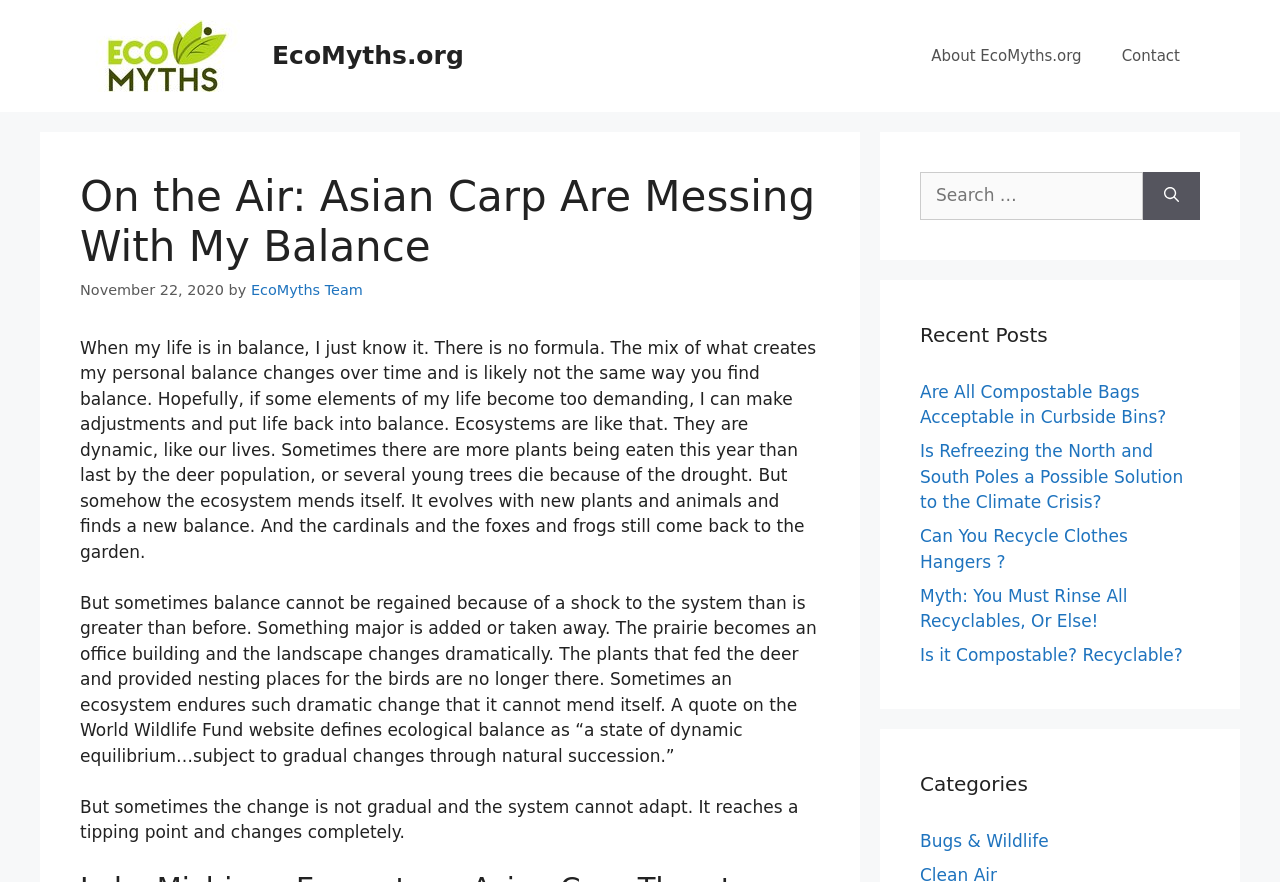Provide your answer in a single word or phrase: 
What is the category of the article 'Are All Compostable Bags Acceptable in Curbside Bins?'?

Not specified